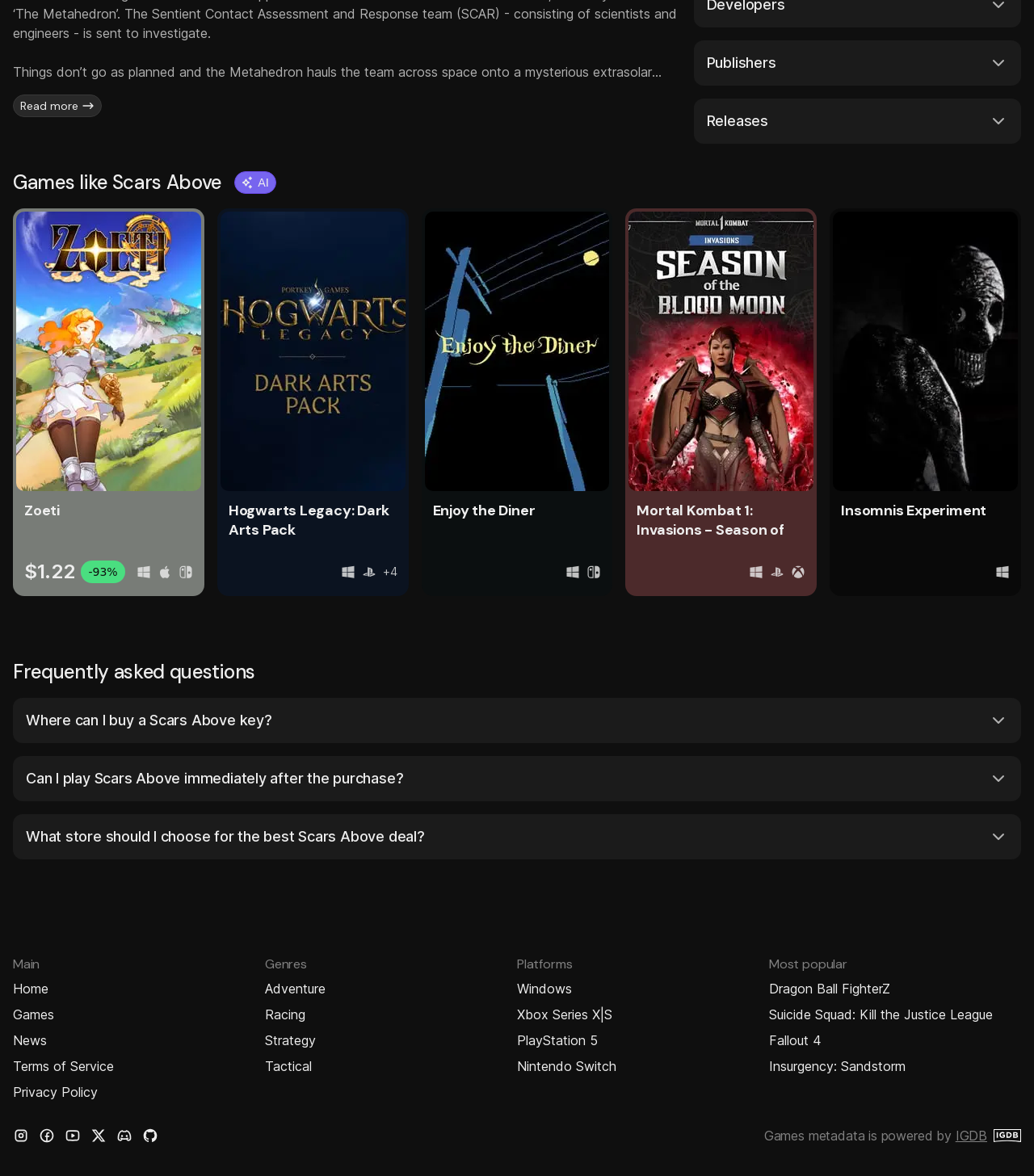Locate the bounding box coordinates of the area where you should click to accomplish the instruction: "Click the 'Read more' button".

[0.012, 0.08, 0.098, 0.1]